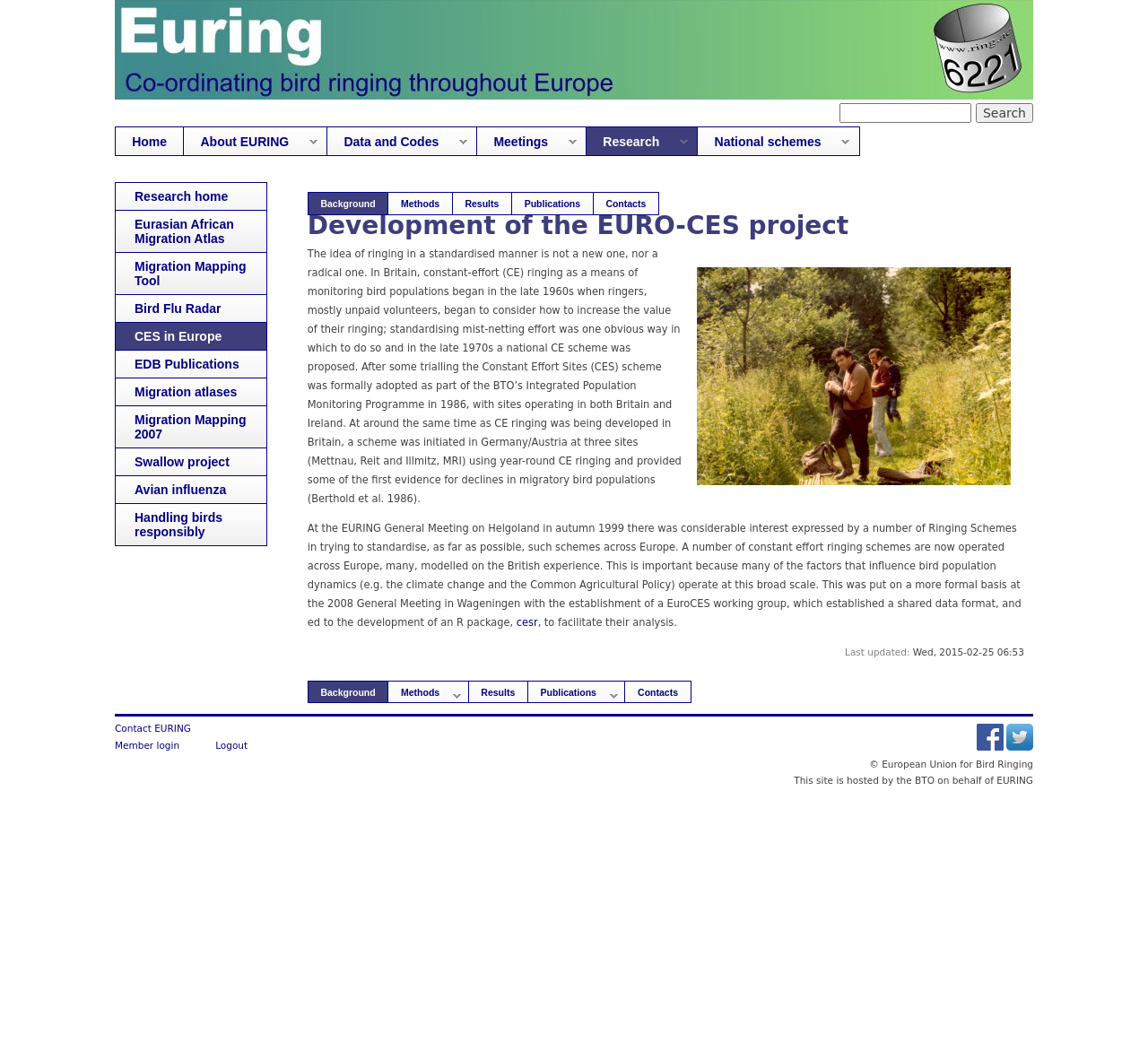Provide an in-depth caption for the elements present on the webpage.

The webpage is about EURING, specifically the development of the EURO-CES project. At the top, there is a navigation menu with links to "Home", "About EURING", "Data and Codes", "Meetings", "Research", and "National schemes". Below this, there is a search form with a textbox and a search button.

The main content of the page is divided into two sections. On the left, there are links to various topics related to the EURO-CES project, including "Background", "Methods", "Results", "Publications", and "Contacts". These links are repeated at the bottom of the page.

On the right, there is a lengthy article about the development of the EURO-CES project. The article includes an image of British ringers in the early days of CES and discusses the history of constant-effort ringing in Britain and Europe. It also mentions the establishment of a EuroCES working group and the development of an R package for data analysis.

At the bottom of the page, there are links to "Contact EURING", "Member login", and "Logout", as well as social media icons for Facebook and Twitter. The page also includes a copyright notice and a statement about the site being hosted by the BTO on behalf of EURING.